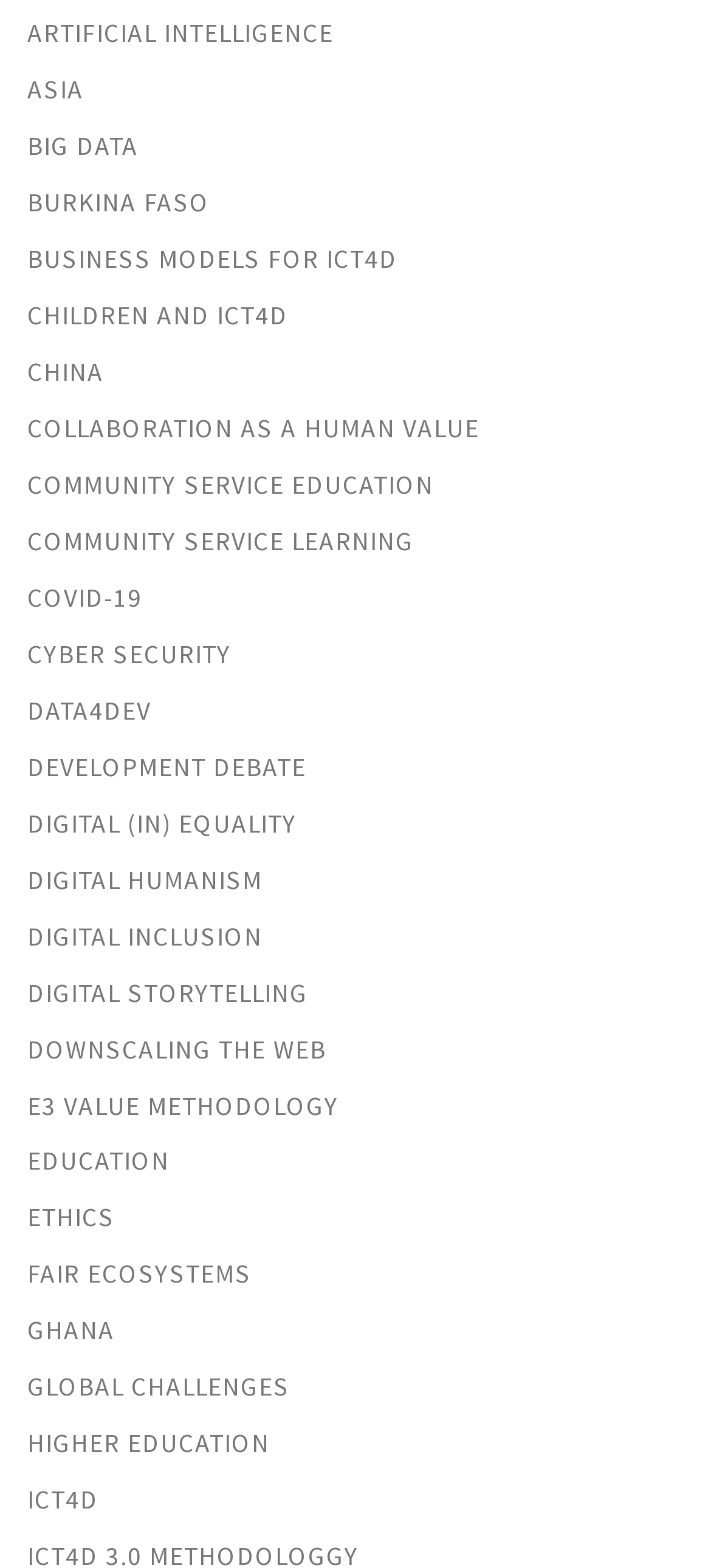What is the main topic of the webpage?
Please look at the screenshot and answer in one word or a short phrase.

ICT4D